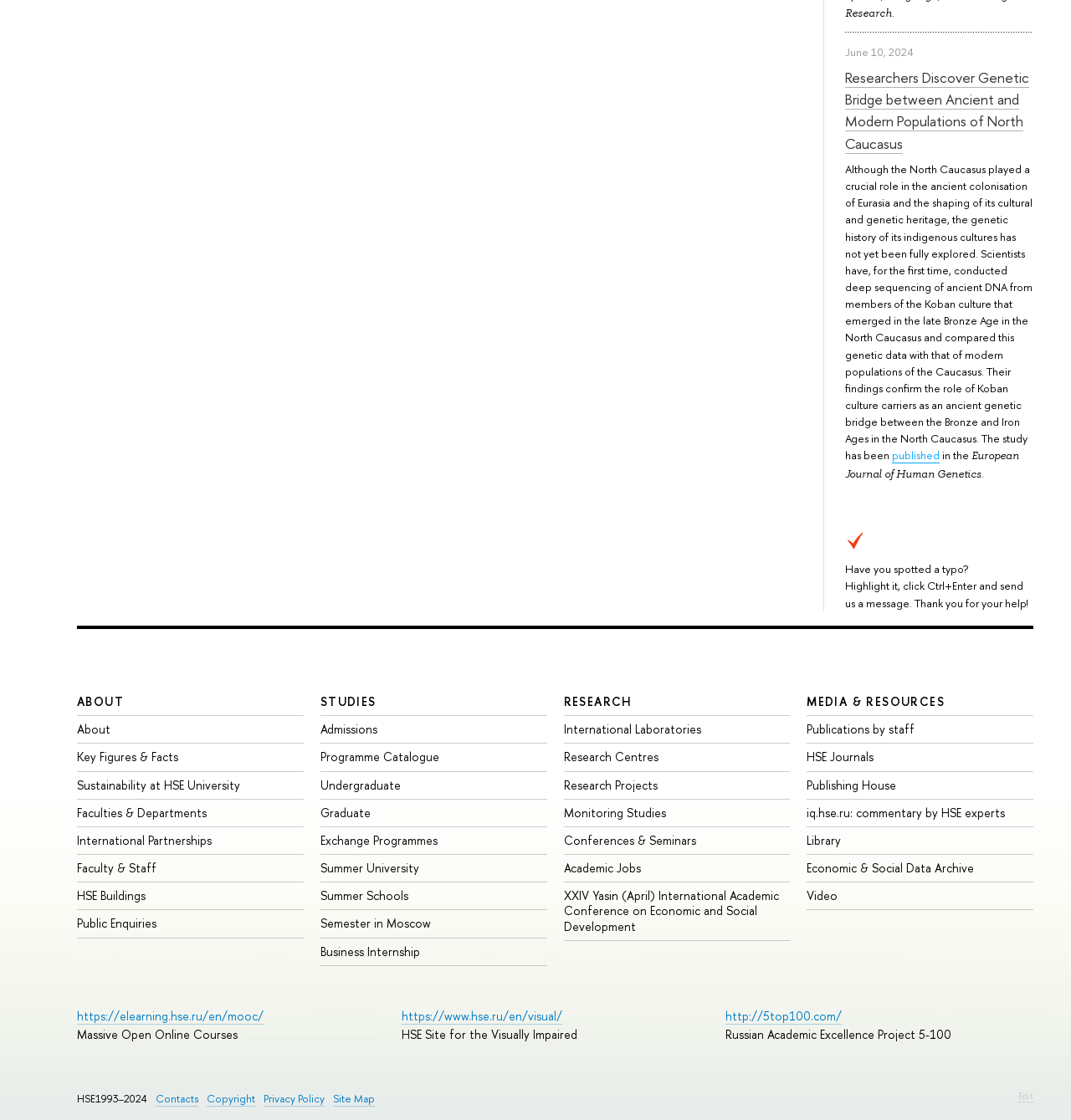Find the bounding box coordinates of the clickable area required to complete the following action: "Check the ABOUT section".

[0.072, 0.619, 0.116, 0.633]